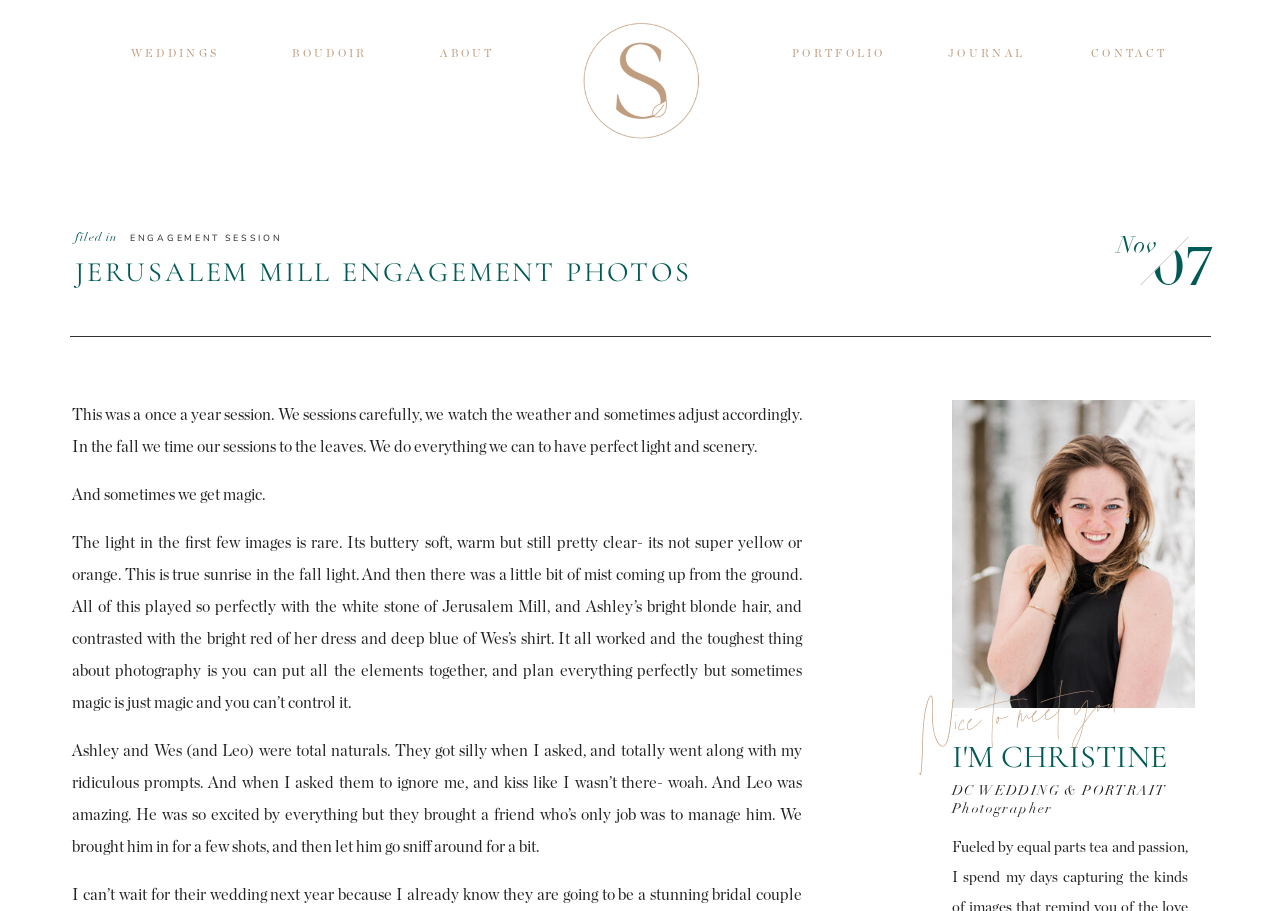Can you find and provide the title of the webpage?

JERUSALEM MILL ENGAGEMENT PHOTOS